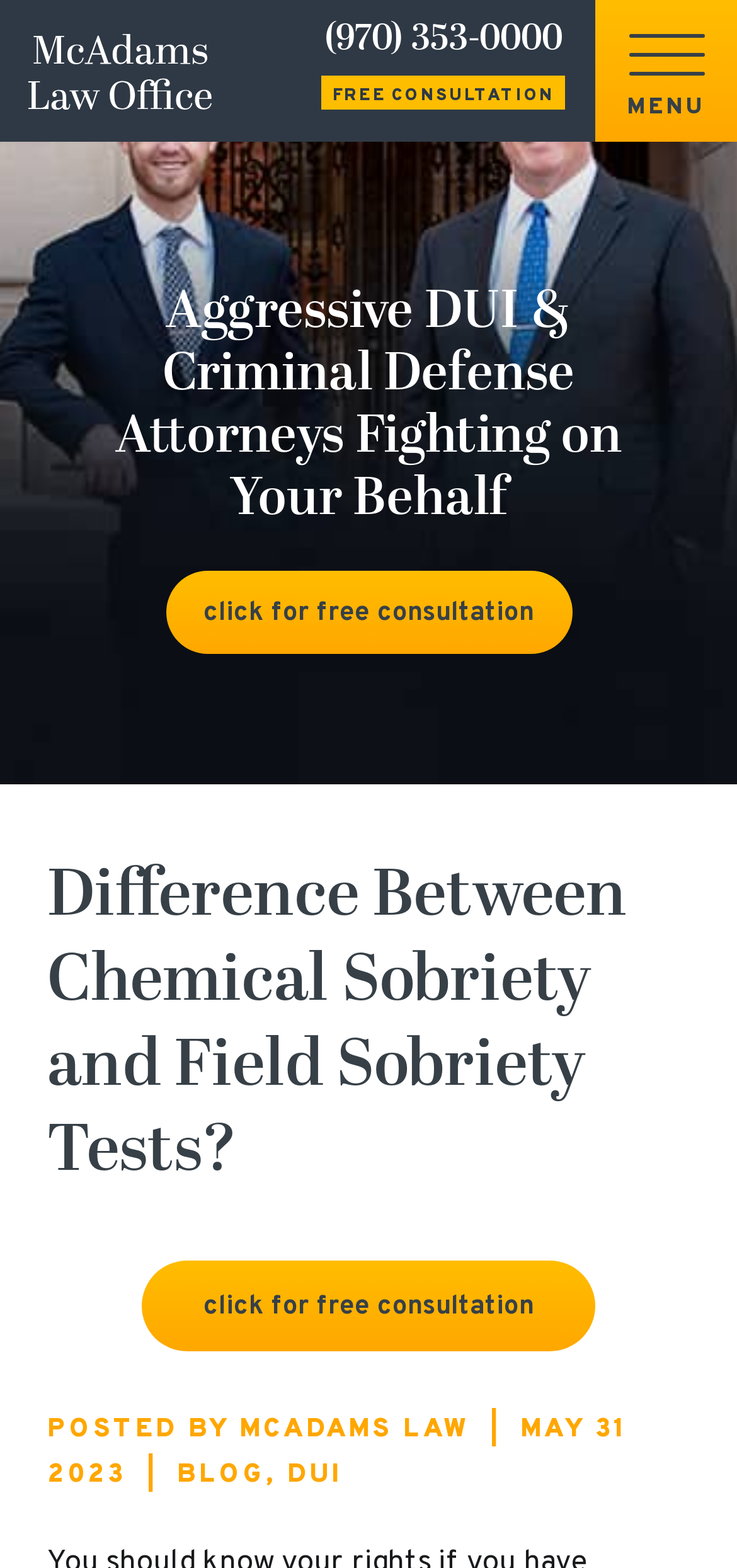Who is the author of the blog post?
Answer briefly with a single word or phrase based on the image.

MCADAMS LAW